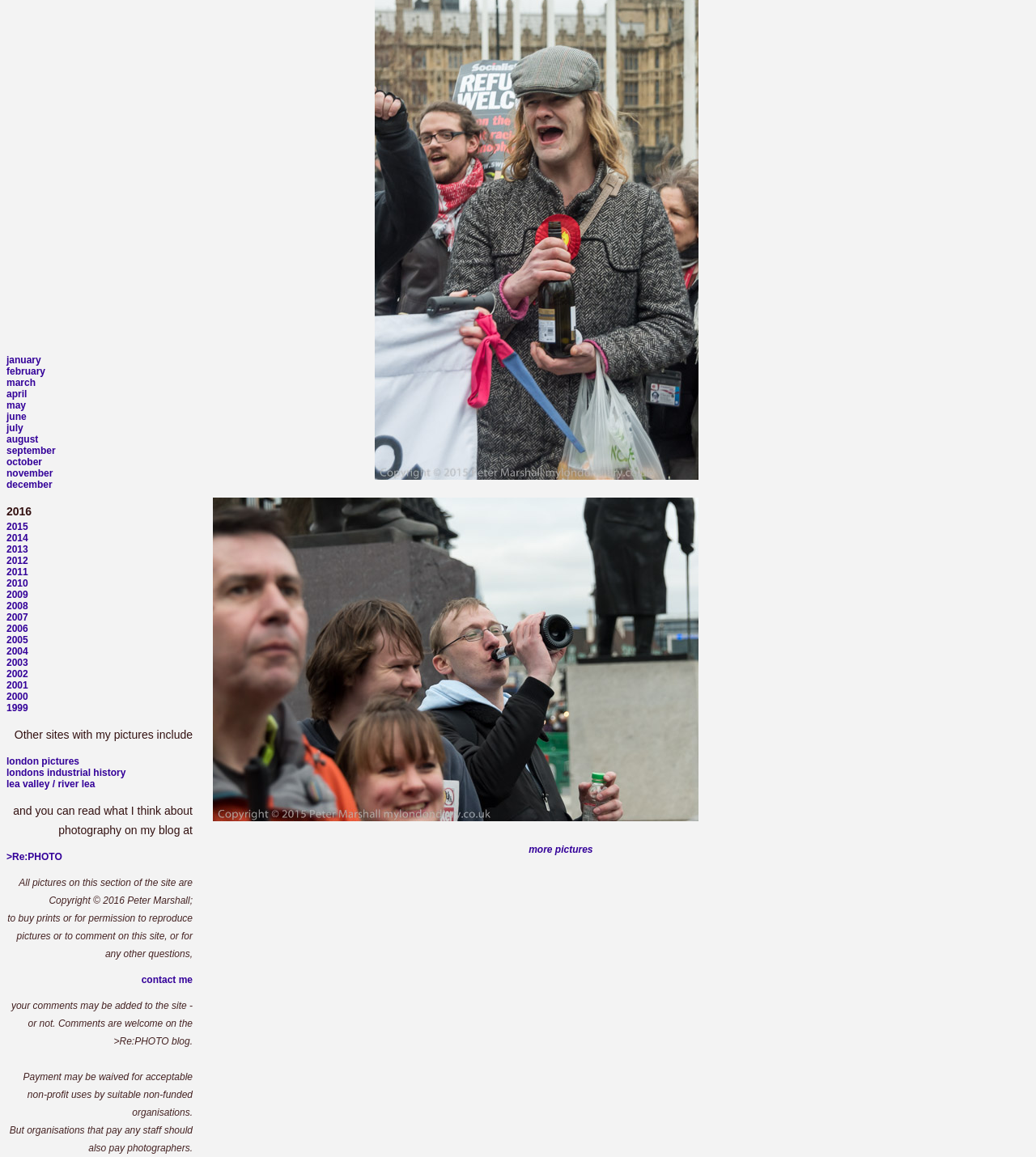Extract the bounding box coordinates for the UI element described by the text: "londons industrial history". The coordinates should be in the form of [left, top, right, bottom] with values between 0 and 1.

[0.006, 0.663, 0.121, 0.673]